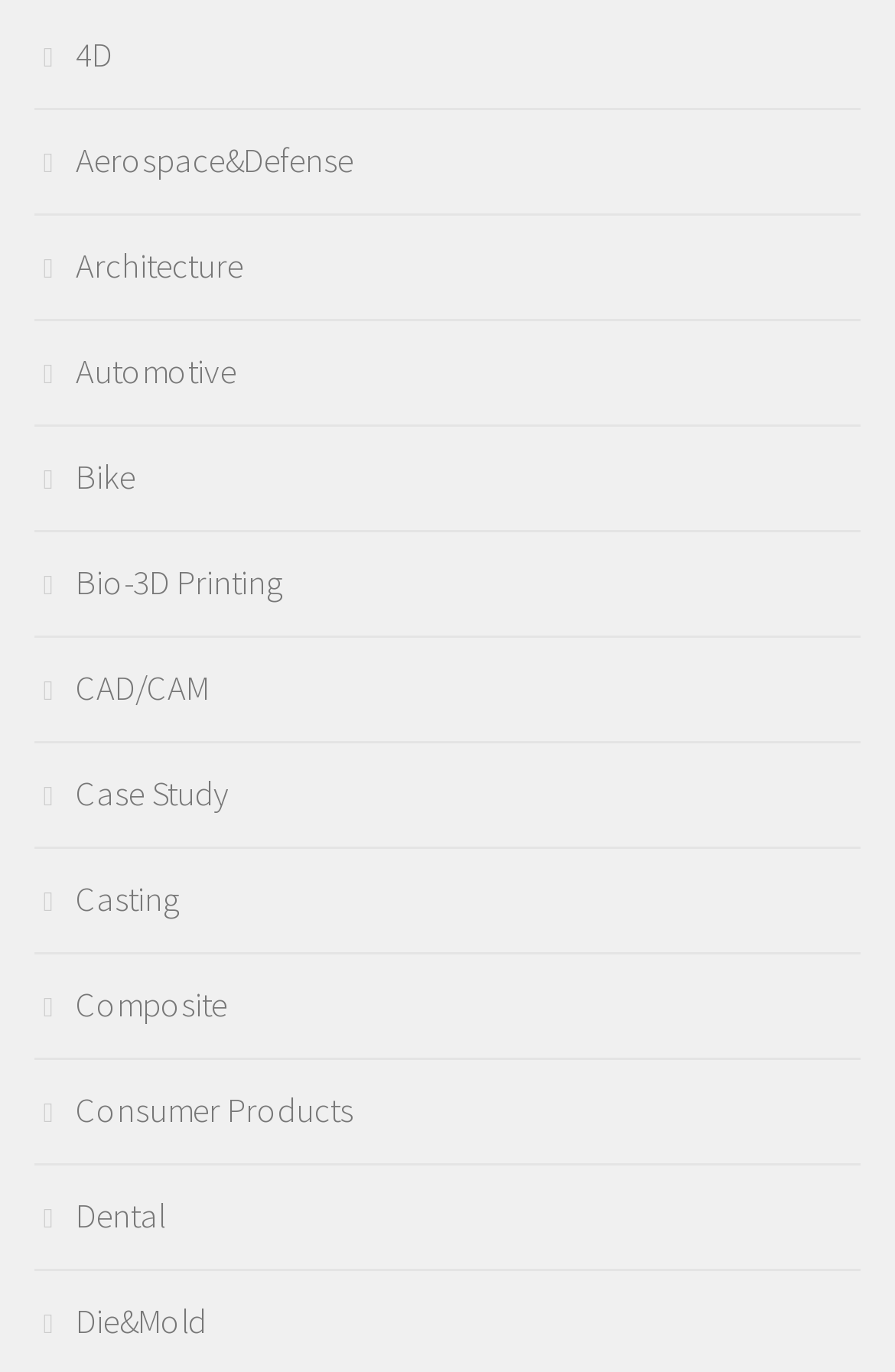Examine the screenshot and answer the question in as much detail as possible: Is there a category for 'Aerospace&Defense'?

I searched for the link element with the OCR text ' Aerospace&Defense' and found it, which means there is a category for 'Aerospace&Defense'.